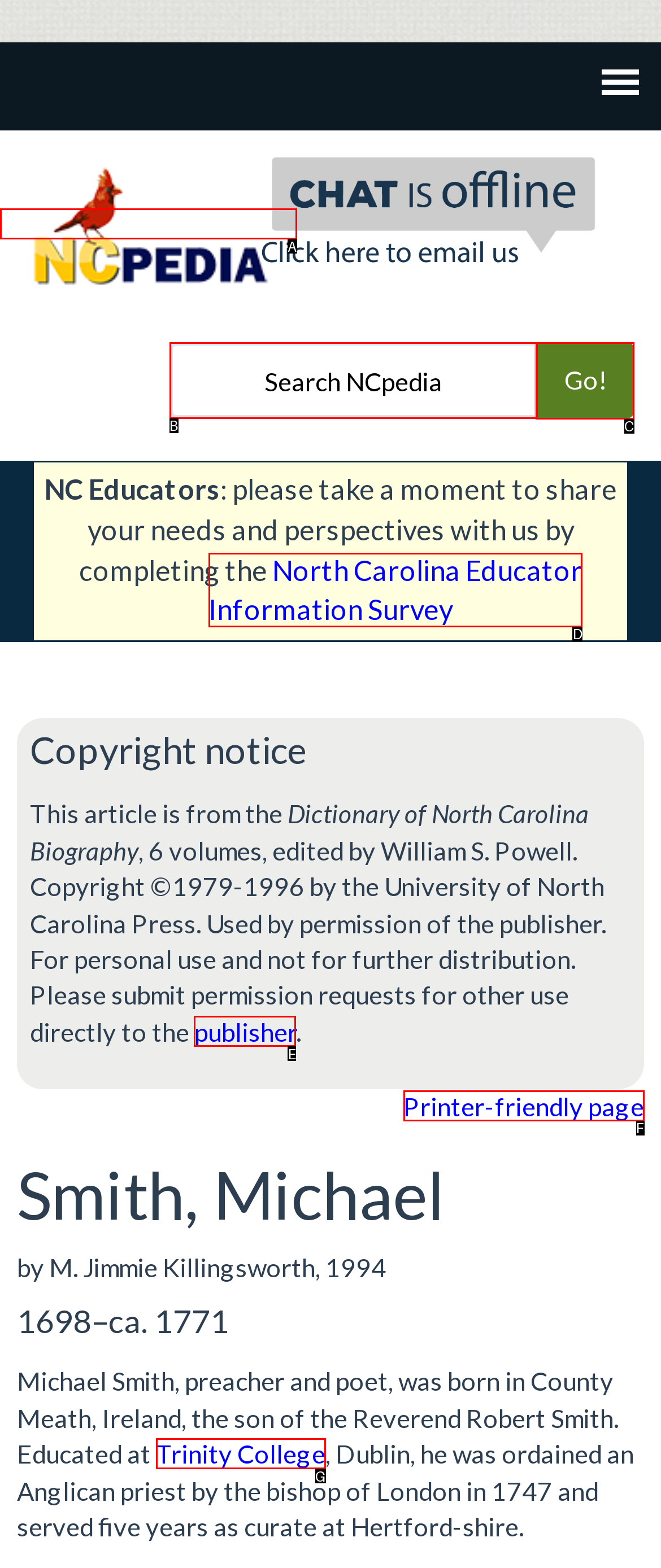Given the description: alt="NCpedia logo", identify the matching HTML element. Provide the letter of the correct option.

A